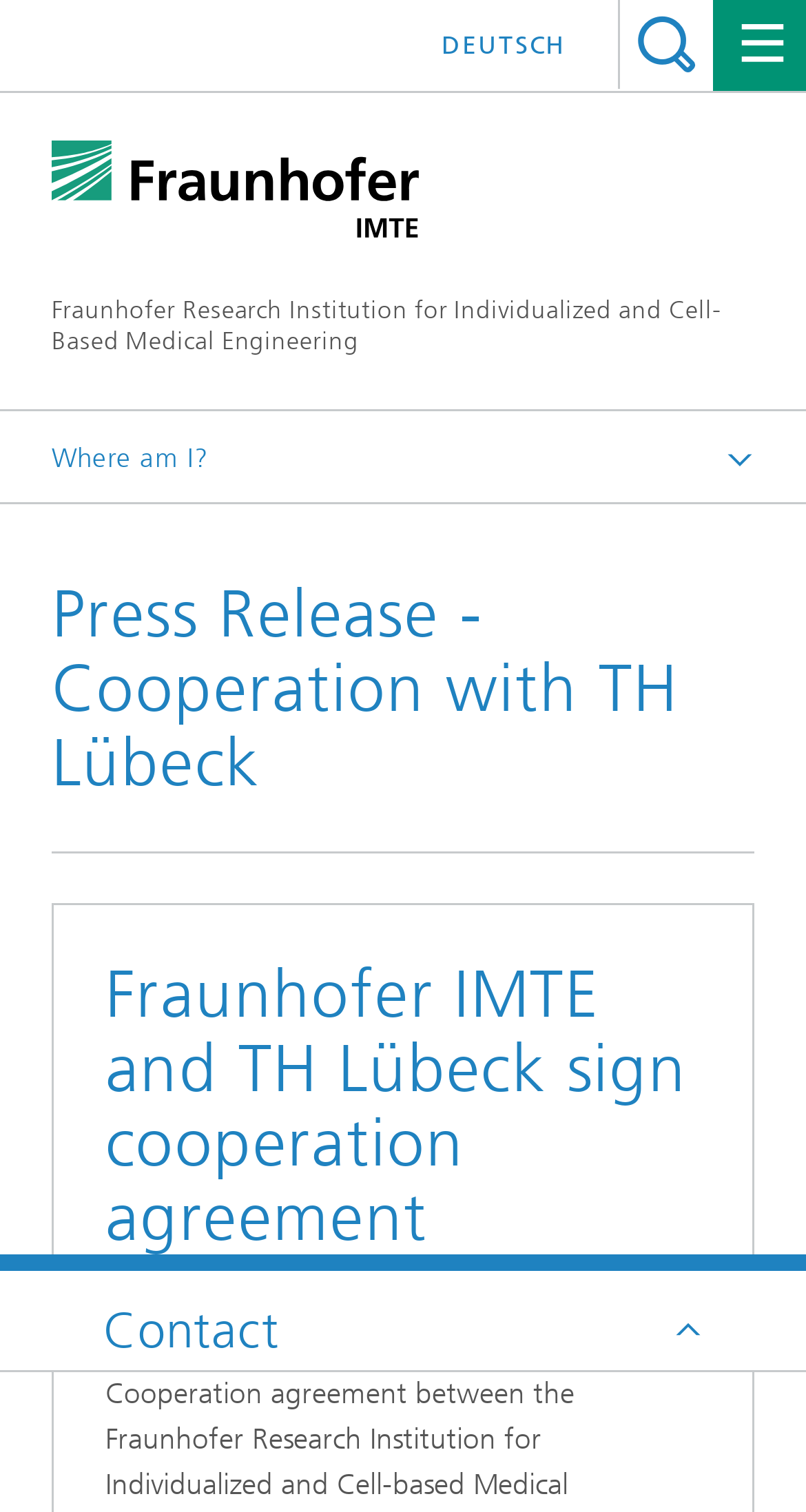Provide an in-depth description of the elements and layout of the webpage.

The webpage appears to be a press release page from the Fraunhofer Research Institution for Individualized and Cell-Based Medical Engineering. At the top, there is a search button with a magnifying glass icon, accompanied by a textbox. Below this, there is a link to the Fraunhofer Research Institution's homepage.

On the left side, there is a navigation menu with links to "Fraunhofer IMTE", "Press | Media", and "Press Releases". Below this menu, there is a heading that reads "Press Release - Cooperation with TH Lübeck". This heading is followed by a subheading that announces the signing of a cooperation agreement between Fraunhofer IMTE and TH Lübeck.

To the right of the navigation menu, there is a section with the title "Cooperation TH Lübeck". Below this title, there is a date "July 06, 2021" indicating the publication date of the press release. At the bottom of the page, there is a contact section with an envelope icon.

There are two language options available, with a link to switch to "DEUTSCH" at the top right corner of the page. A "Where am I?" link is also present near the top left corner.